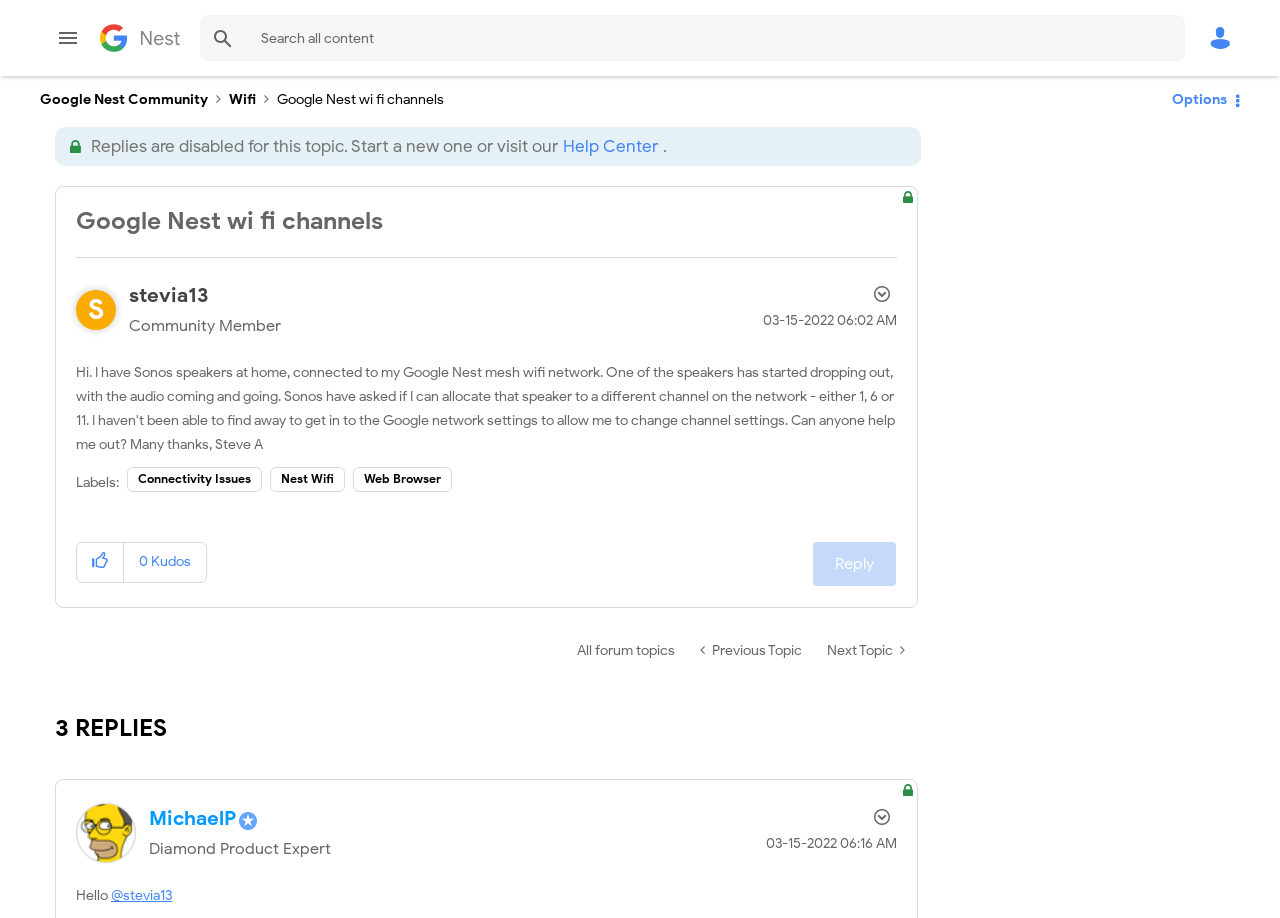Provide the bounding box coordinates of the UI element this sentence describes: "Options".

[0.674, 0.304, 0.7, 0.337]